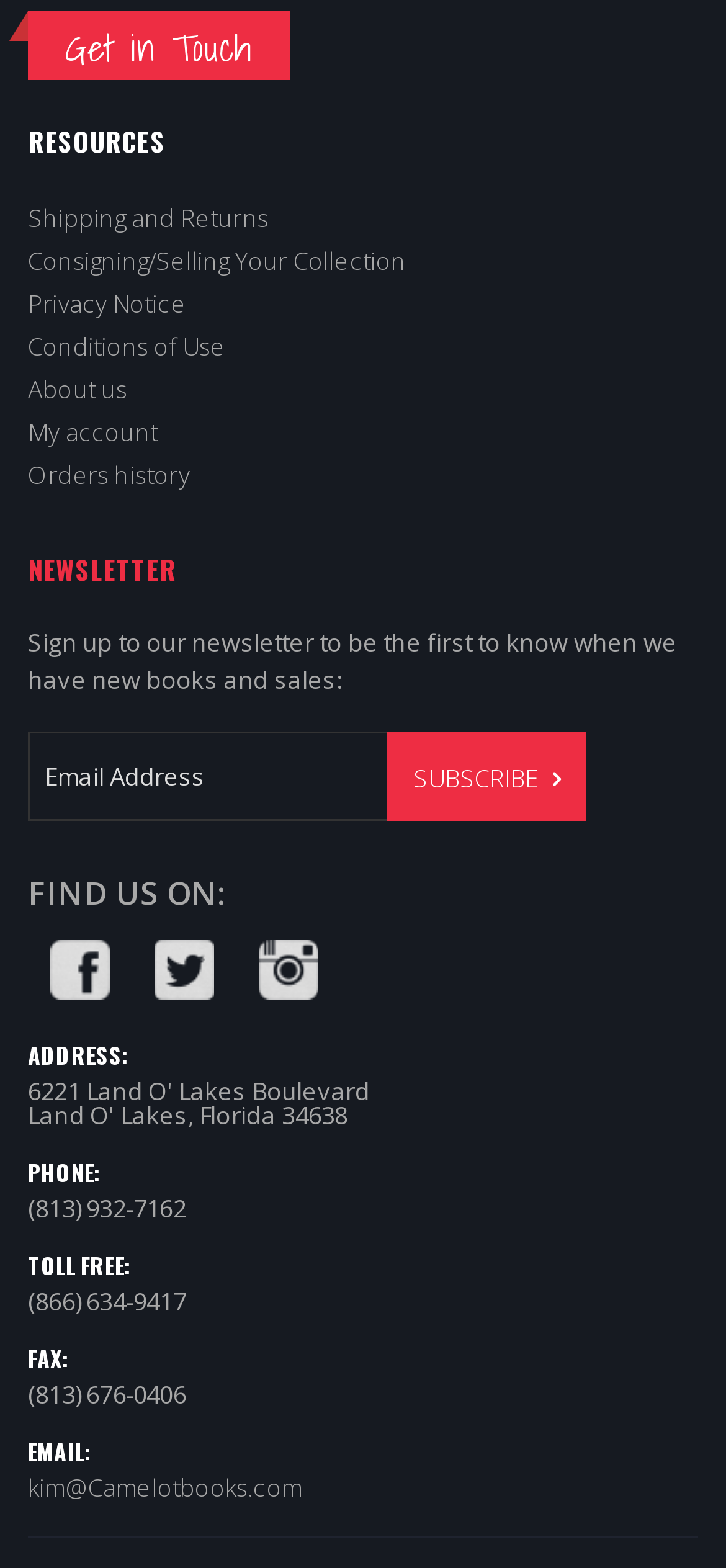Can you find the bounding box coordinates for the element to click on to achieve the instruction: "Send an email to kim@Camelotbooks.com"?

[0.038, 0.937, 0.416, 0.959]